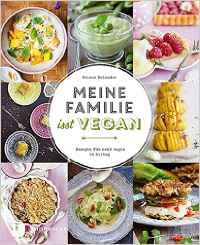Describe all the elements in the image with great detail.

The image features a vibrant cookbook titled "MEINE FAMILIE IST VEGAN" (My Family is Vegan), which showcases a variety of vegan recipes suited for families. The cover collage displays an array of beautifully presented dishes, highlighting the colorful and appetizing nature of plant-based meals. From fresh salads and tasty desserts to hearty entrees, each dish is likely crafted to inspire and encourage healthy eating habits within a family setting. The layout emphasizes both aesthetics and accessibility, inviting readers to explore new vegan culinary ideas that are both simple to prepare and delightful to enjoy. Perfect for those looking to incorporate more vegan options into their daily meals.